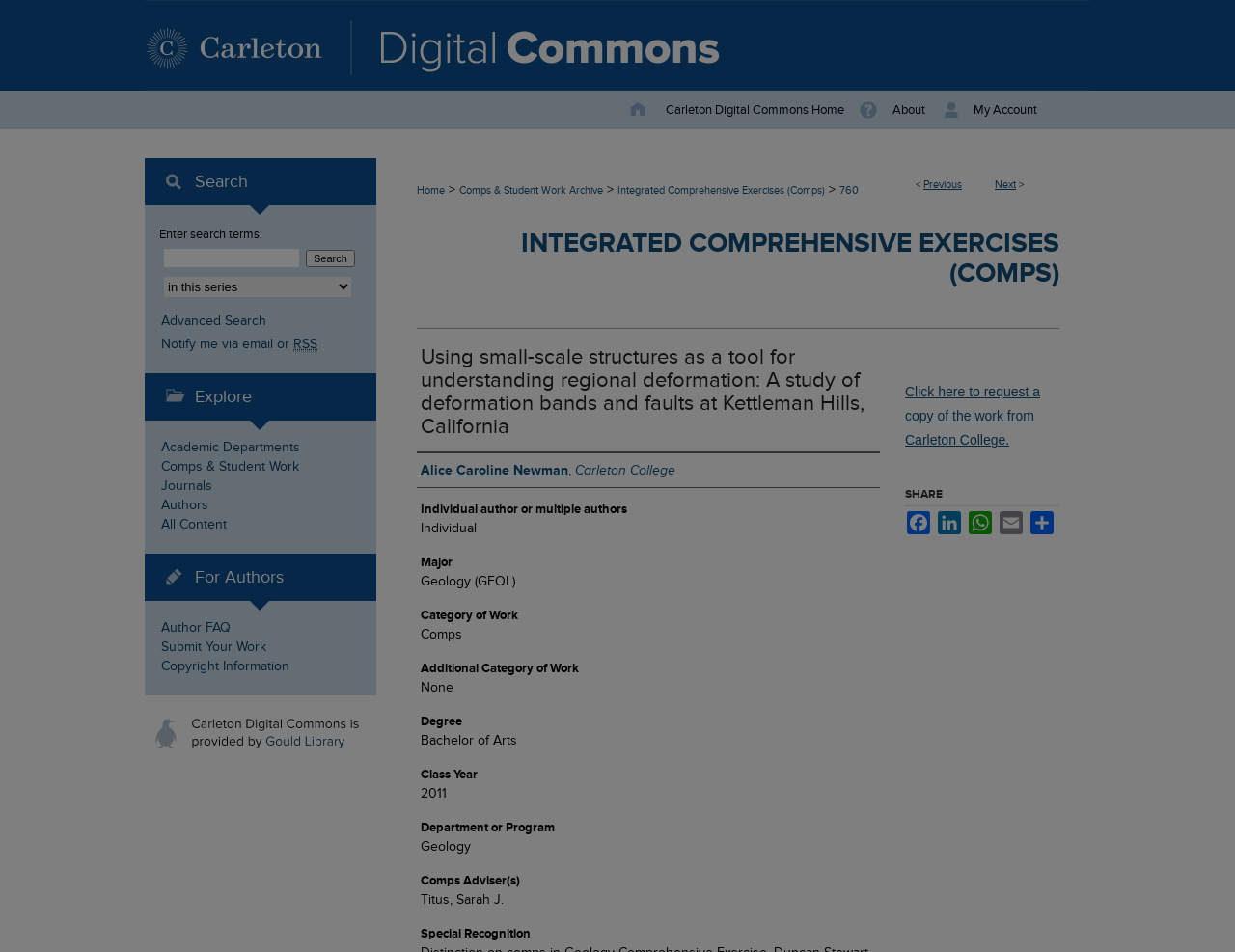Point out the bounding box coordinates of the section to click in order to follow this instruction: "Click on the 'Menu' link".

[0.953, 0.0, 1.0, 0.051]